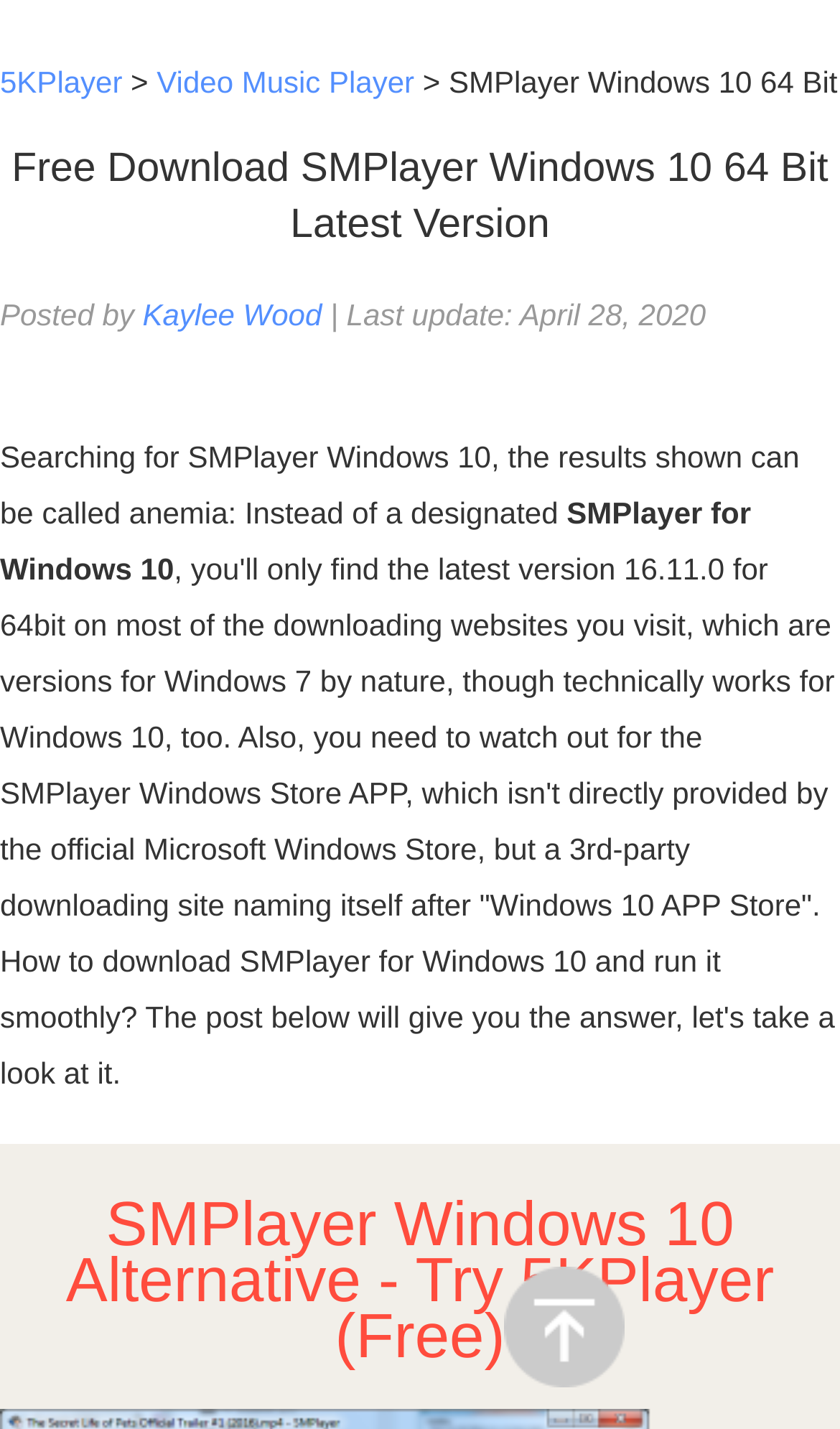Use a single word or phrase to answer the question:
What is the alternative to SMPlayer for Windows 10?

5KPlayer